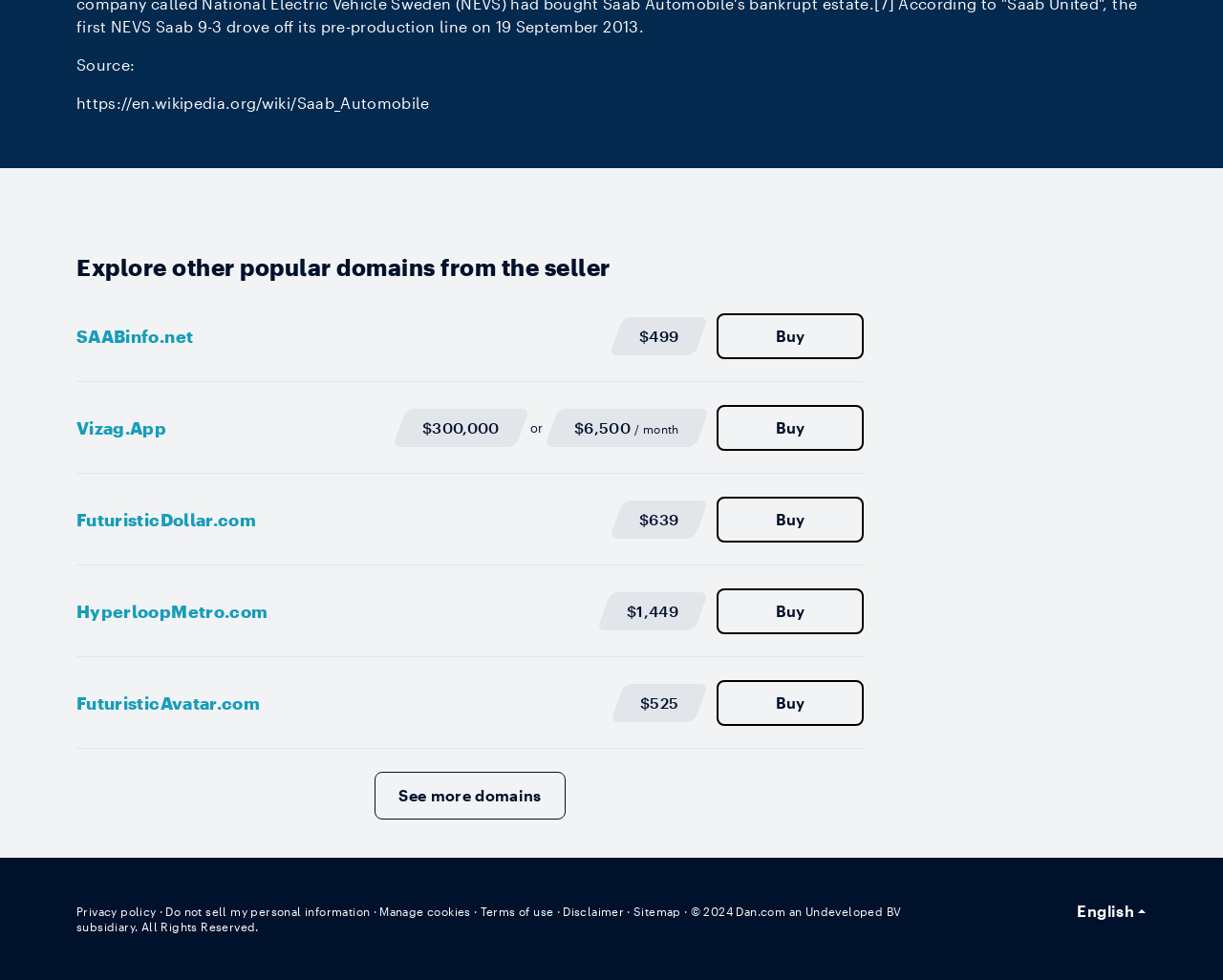For the given element description Facilities, determine the bounding box coordinates of the UI element. The coordinates should follow the format (top-left x, top-left y, bottom-right x, bottom-right y) and be within the range of 0 to 1.

None